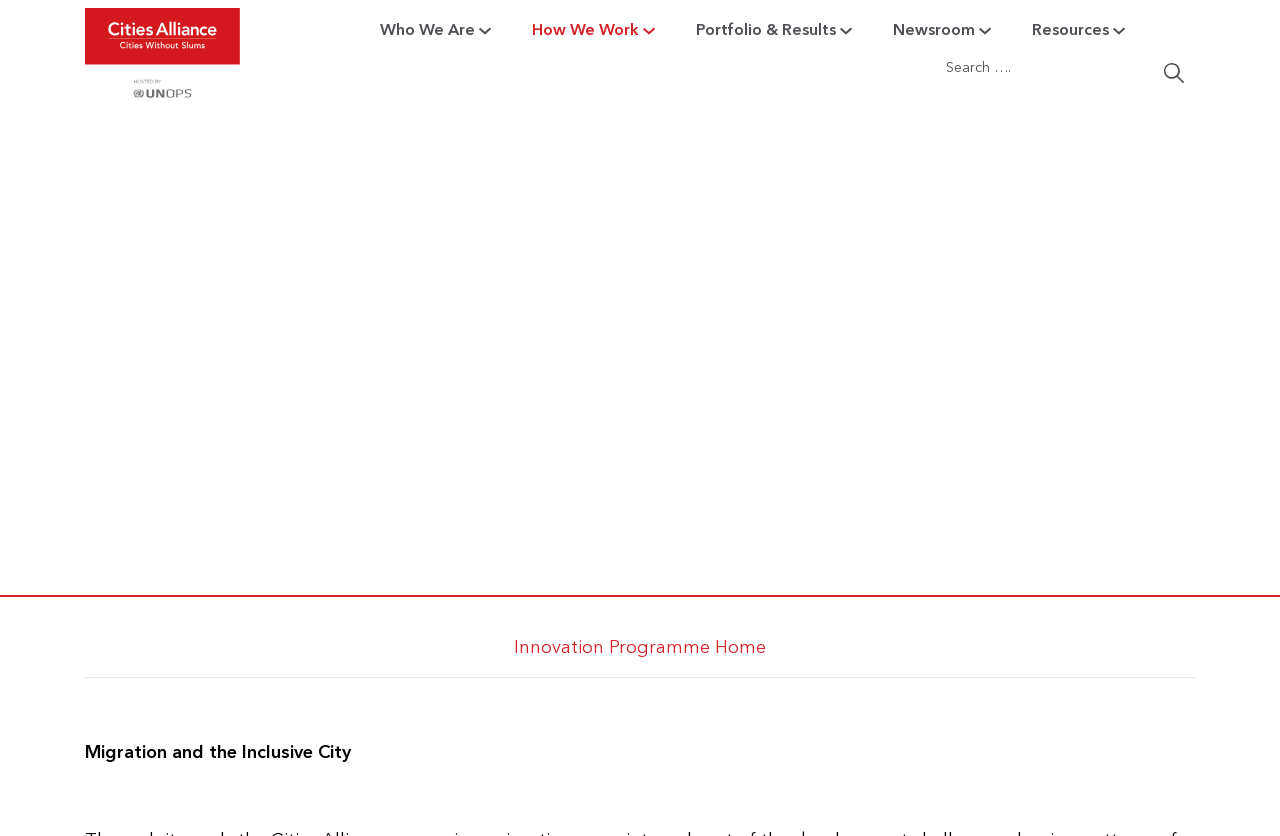Locate the coordinates of the bounding box for the clickable region that fulfills this instruction: "go to home page".

[0.066, 0.01, 0.188, 0.117]